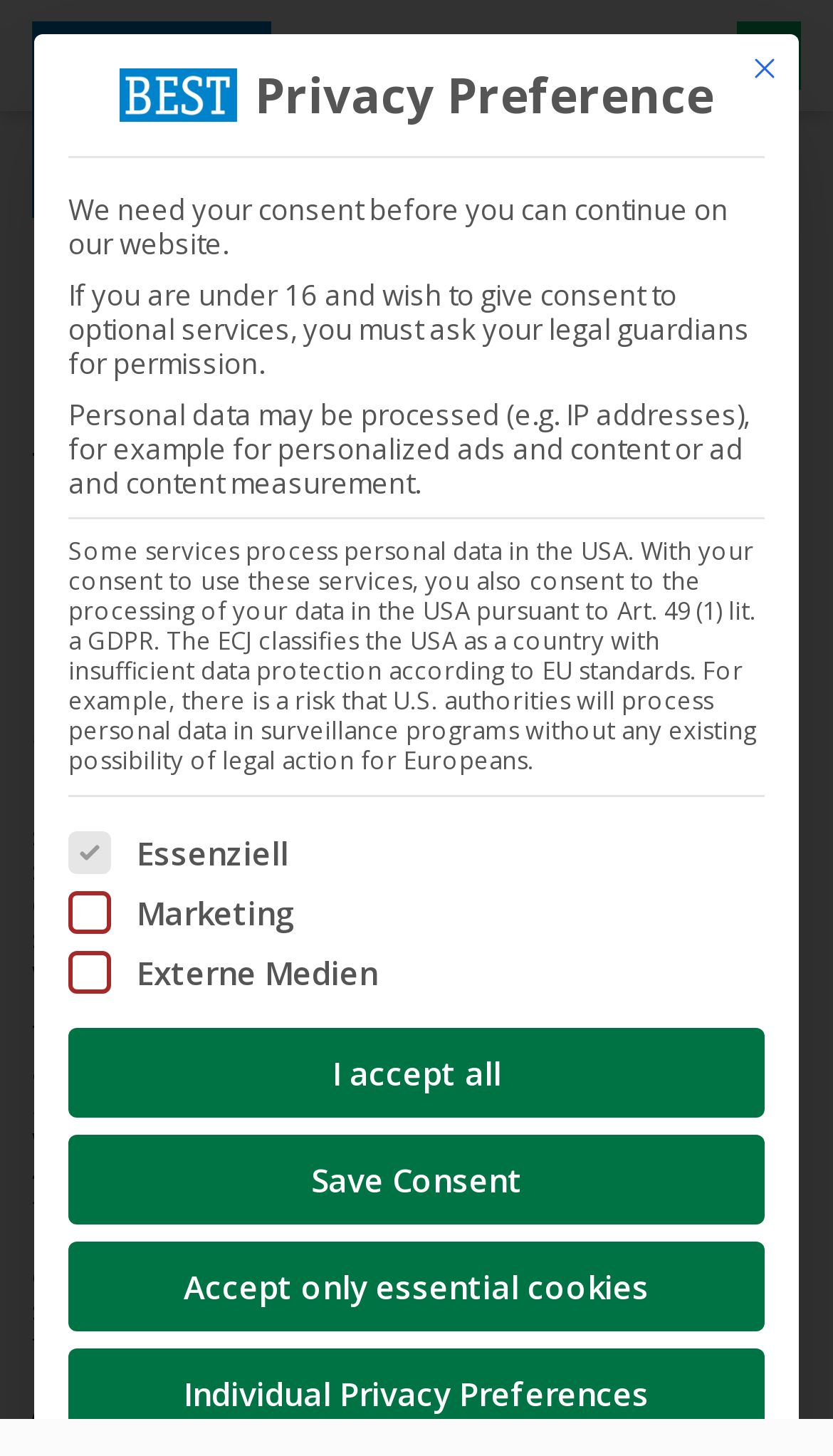What is the function of the 'Close' button?
Look at the image and answer with only one word or phrase.

To close the privacy preference section